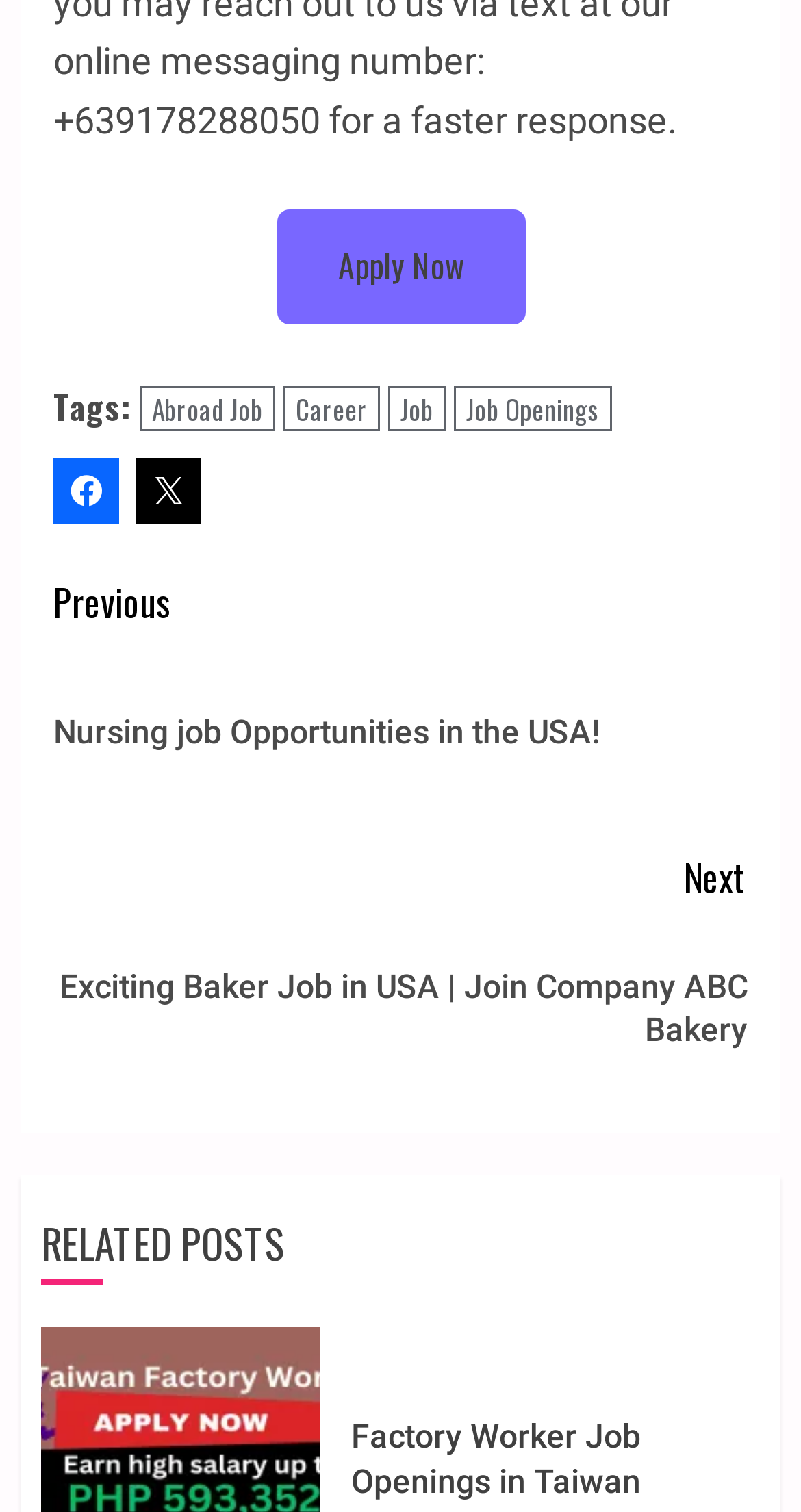Provide a thorough and detailed response to the question by examining the image: 
What is the text of the navigation element?

The navigation element has the text 'Continue Reading' and is located at [0.067, 0.365, 0.933, 0.722]. It contains two links, 'Previous post: Nursing job Opportunities in the USA!' and 'Next post: Exciting Baker Job in USA | Join Company ABC Bakery'.